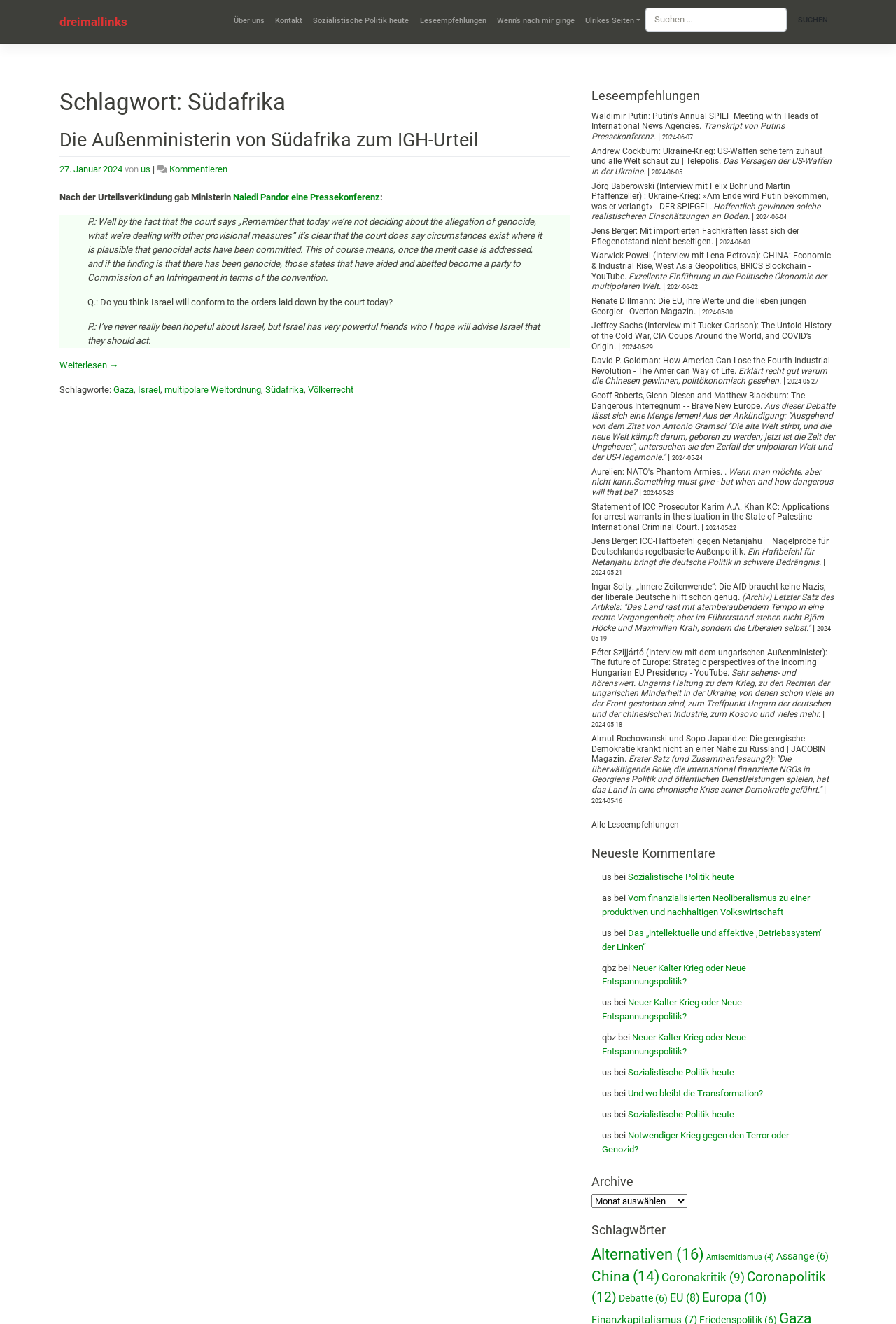Using the element description name="s" placeholder="Suchen …" title="Suche nach:", predict the bounding box coordinates for the UI element. Provide the coordinates in (top-left x, top-left y, bottom-right x, bottom-right y) format with values ranging from 0 to 1.

[0.721, 0.006, 0.878, 0.024]